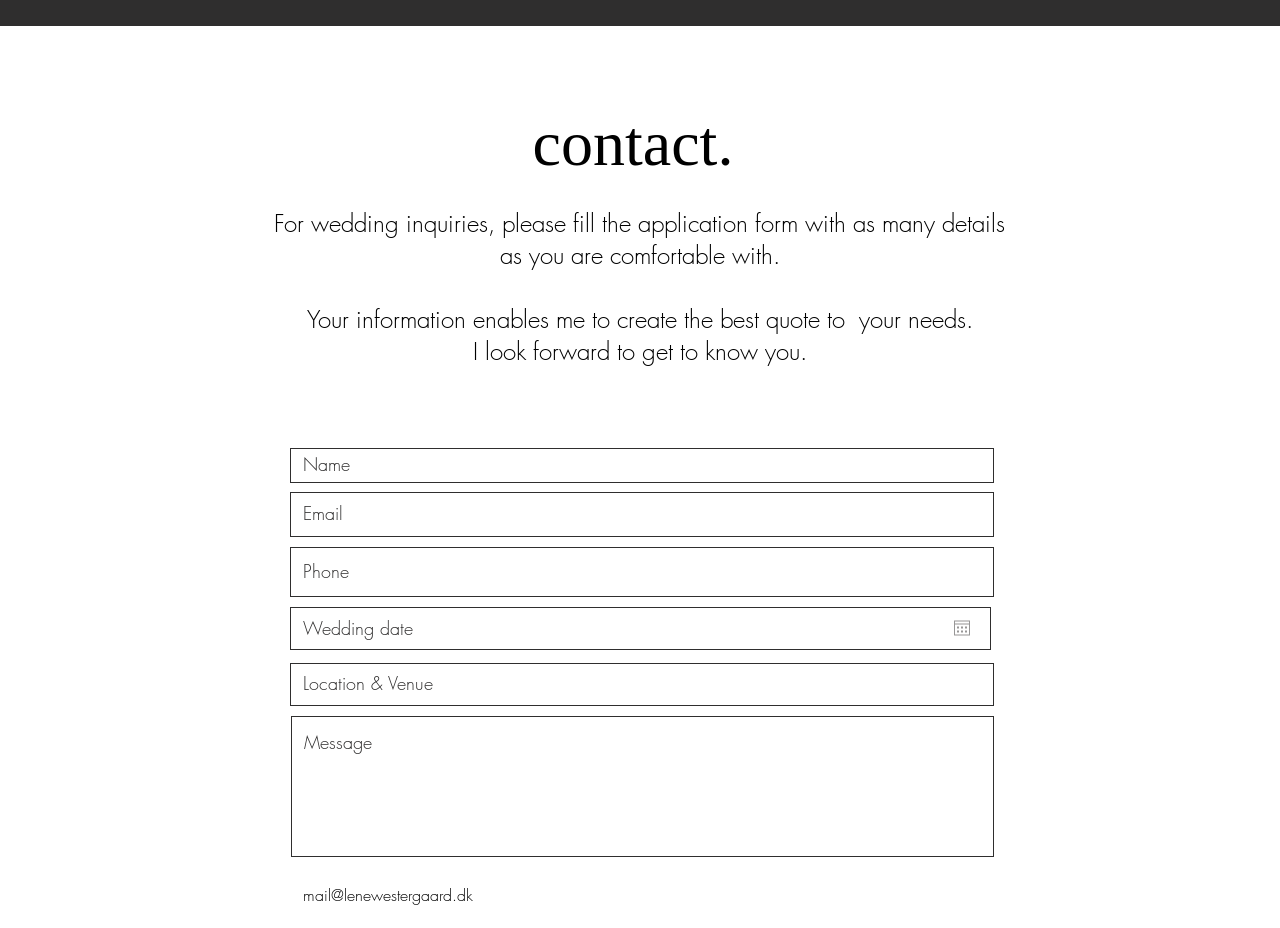What is the function of the 'Open calendar' button? Based on the image, give a response in one word or a short phrase.

Open calendar